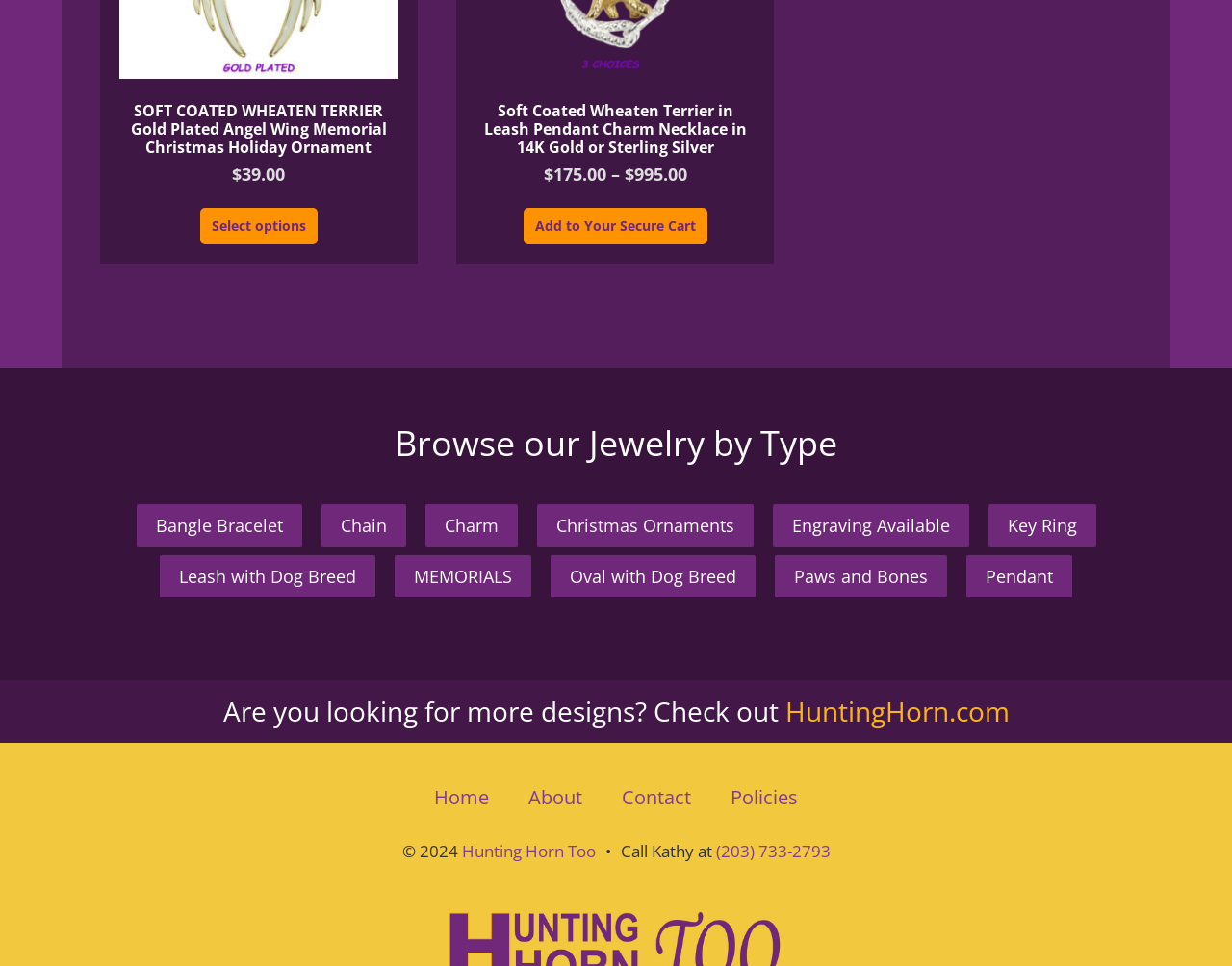Please determine the bounding box coordinates of the element's region to click for the following instruction: "Open the 'Product' menu".

None